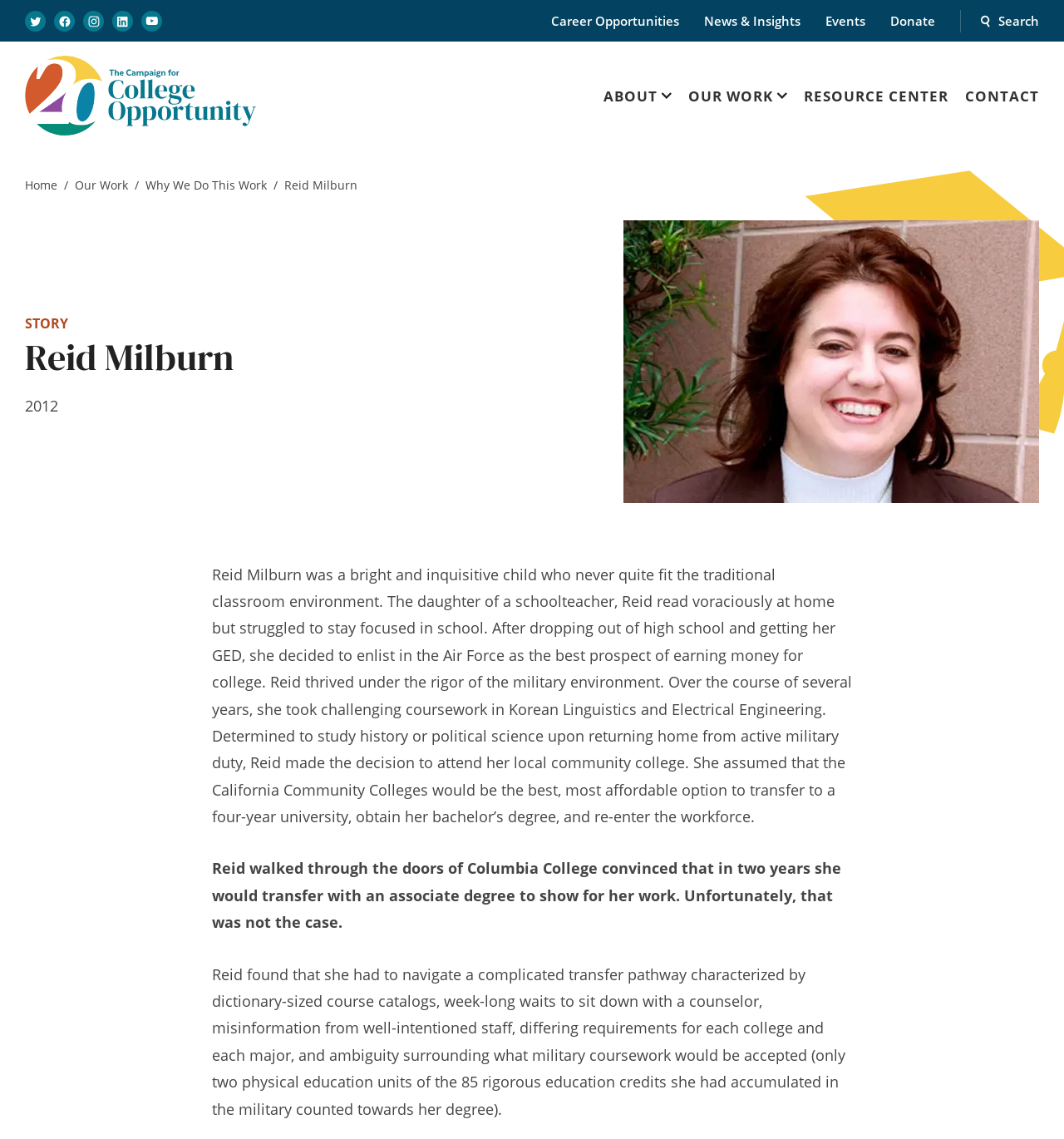Find the bounding box coordinates of the element I should click to carry out the following instruction: "Explore the 'ABOUT' section".

[0.567, 0.036, 0.631, 0.131]